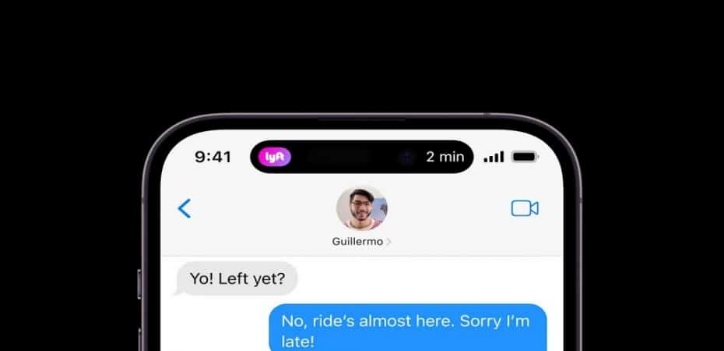Answer the question in a single word or phrase:
What is the current time?

9:41